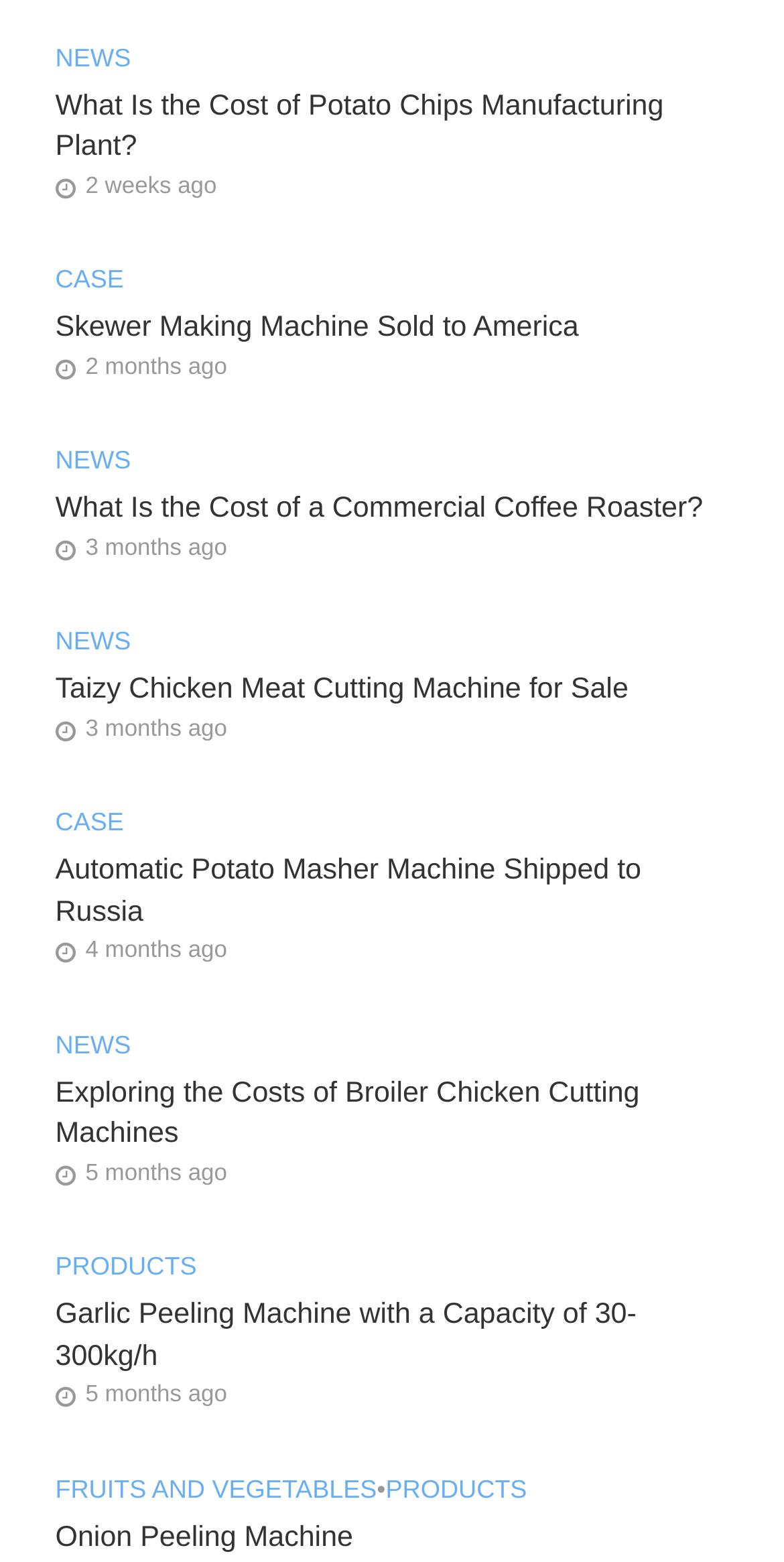Find the bounding box coordinates of the clickable area required to complete the following action: "View the details of the Skewer Making Machine Sold to America".

[0.071, 0.197, 0.929, 0.224]